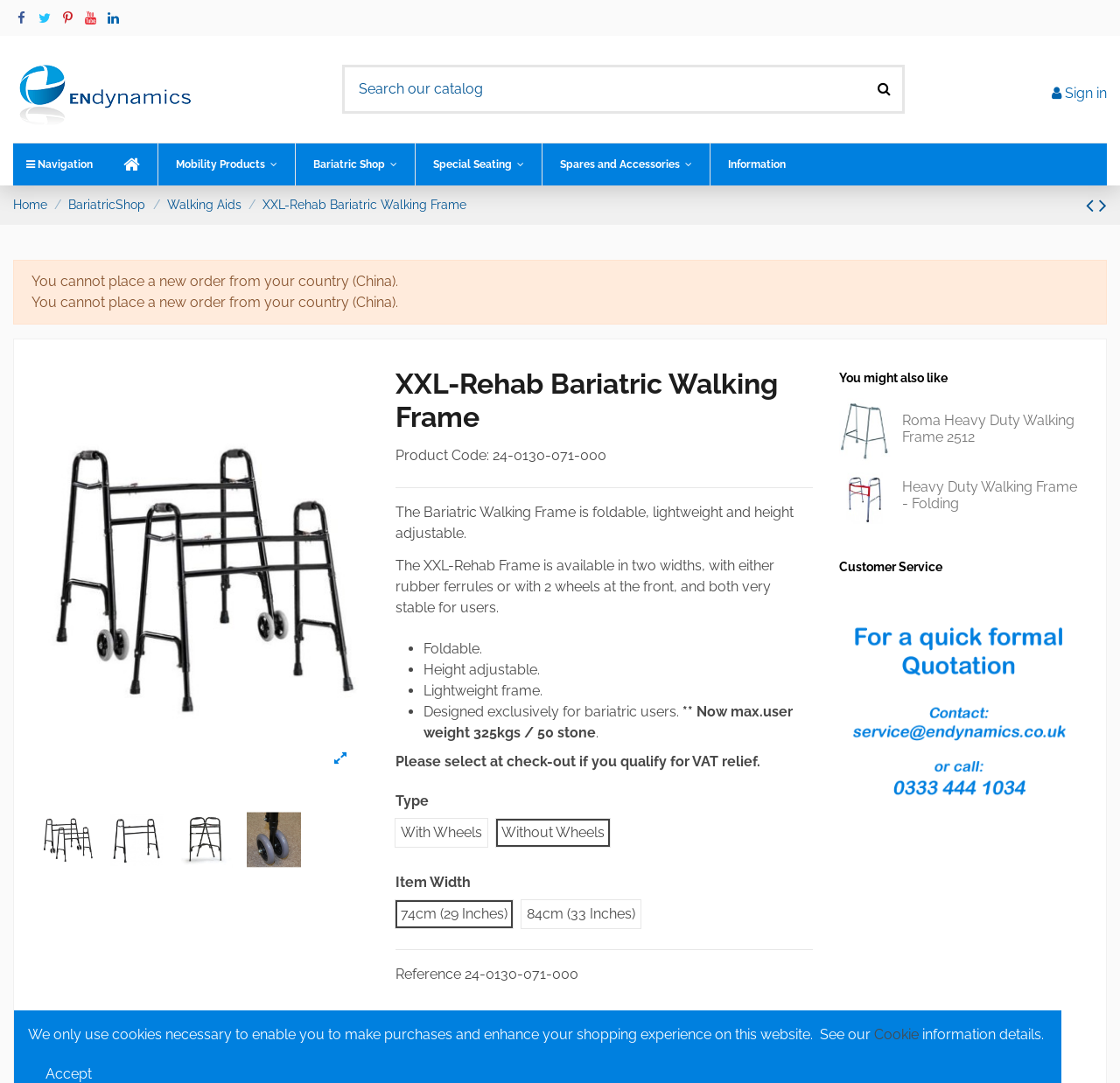Find the bounding box coordinates of the clickable area that will achieve the following instruction: "Read LivingDNA Review".

None